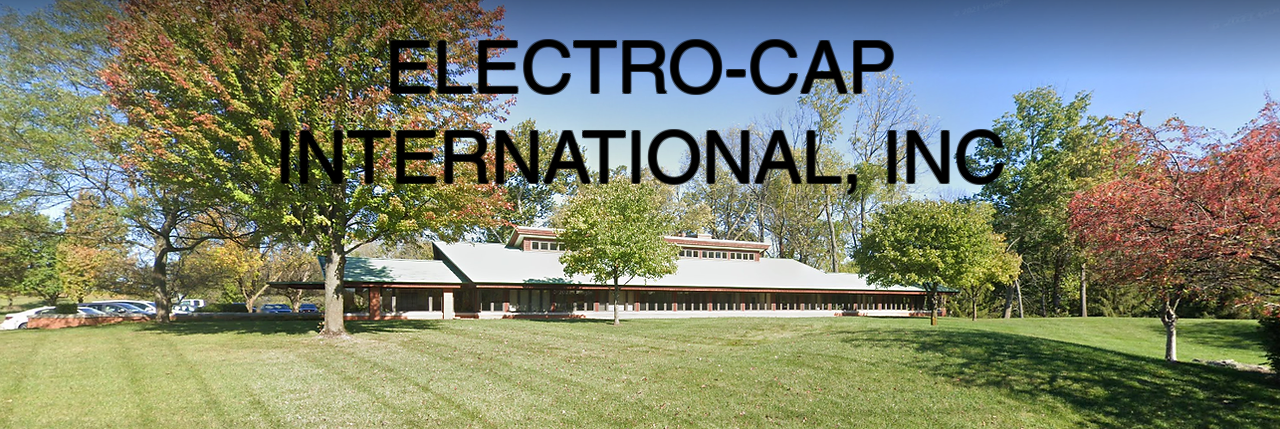What season is depicted in the image?
We need a detailed and meticulous answer to the question.

The image showcases the exterior of the company building surrounded by lush greenery, with colorful trees displaying vibrant autumn foliage, indicating that the season depicted is autumn.